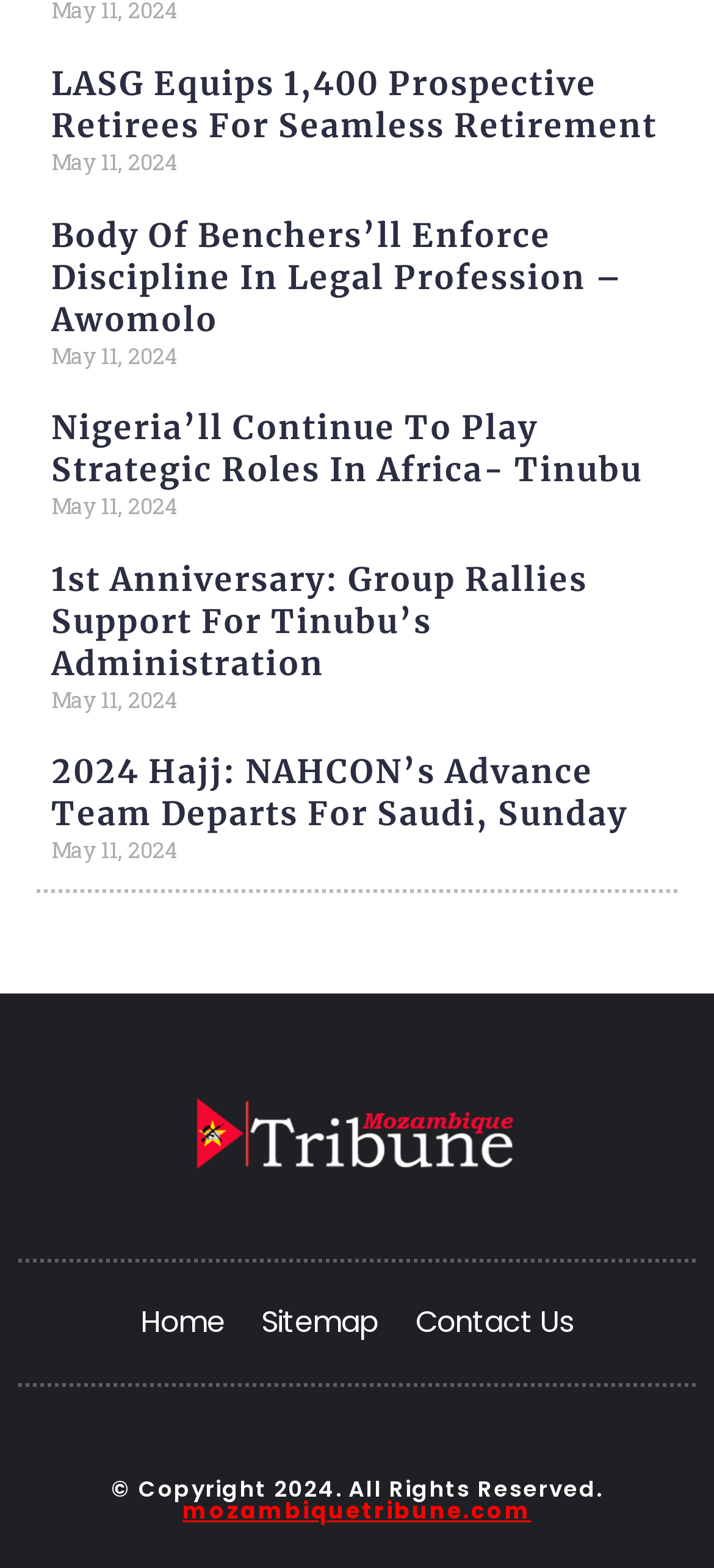Determine the bounding box coordinates of the clickable region to carry out the instruction: "Contact us".

[0.556, 0.817, 0.829, 0.871]